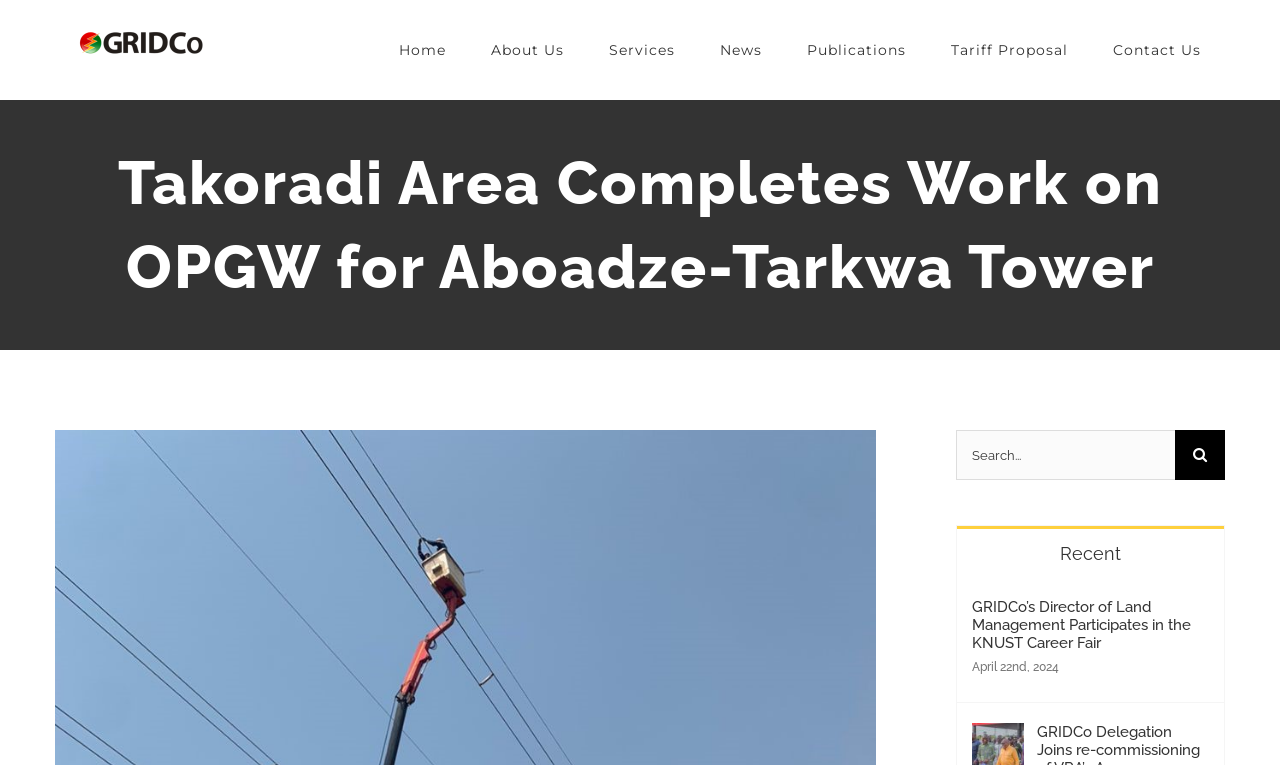Identify the bounding box coordinates of the area you need to click to perform the following instruction: "View recent news".

[0.748, 0.688, 0.956, 0.756]